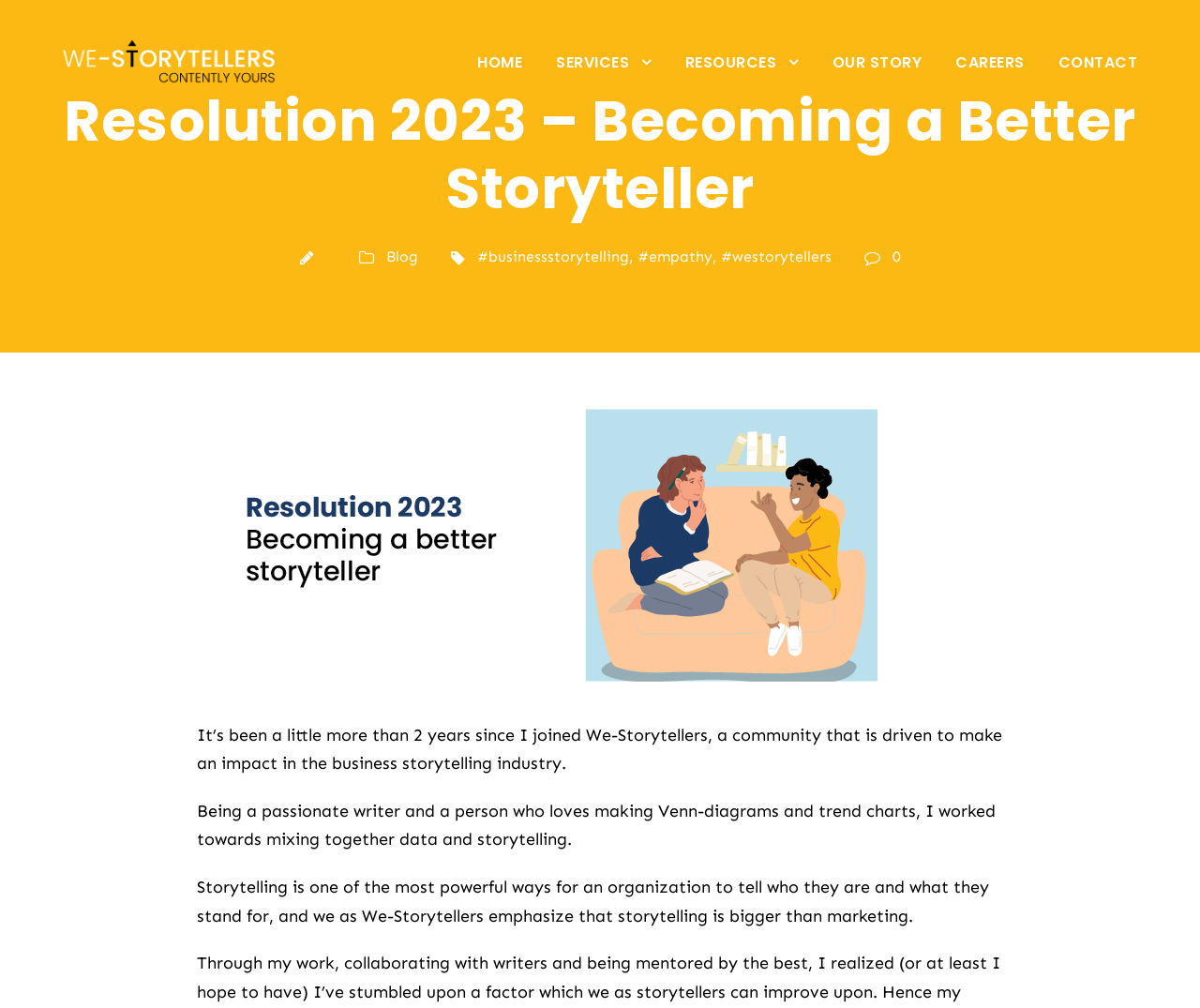Determine the main heading text of the webpage.

Resolution 2023 – Becoming a Better Storyteller